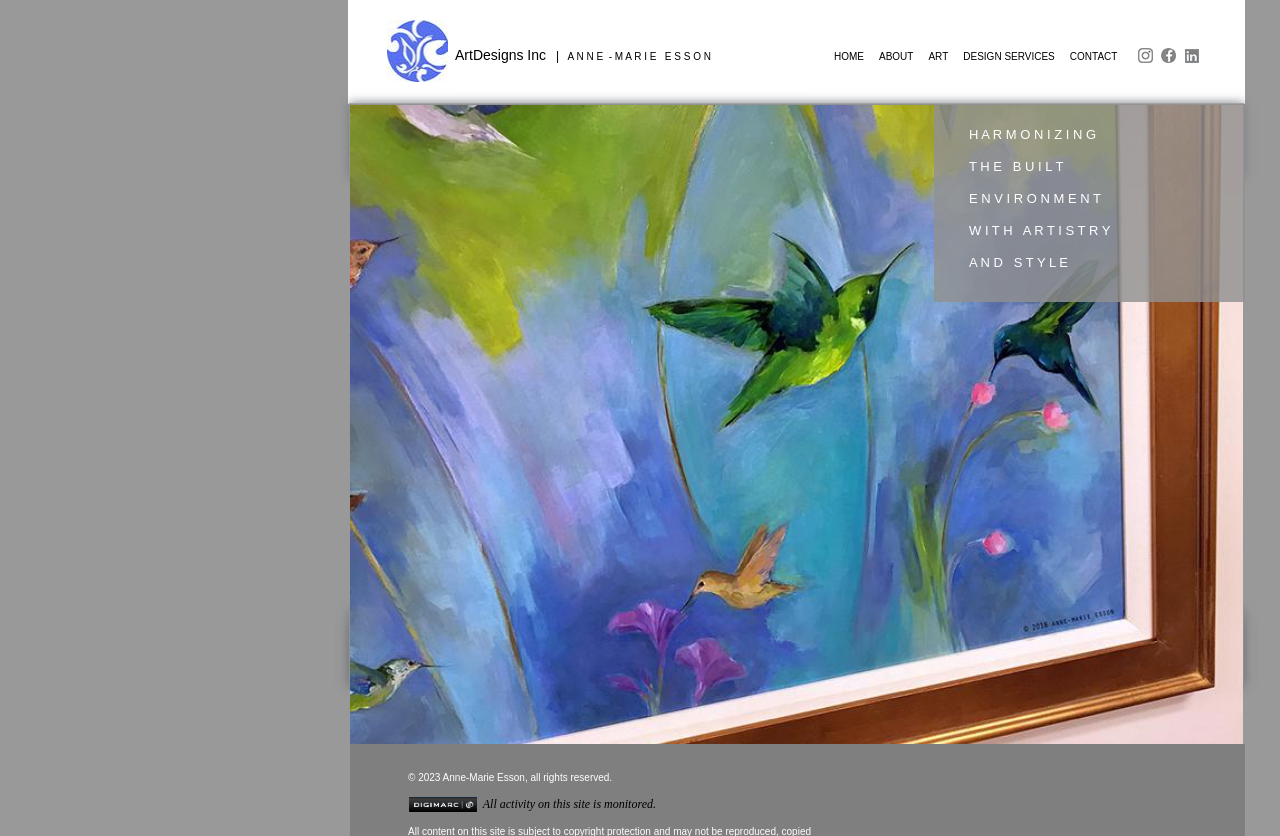Please examine the image and provide a detailed answer to the question: What is the phrase below the company name?

The phrase is obtained from the StaticText element with the text 'harmonizing the built environment with artistry and style' which is located below the company name.